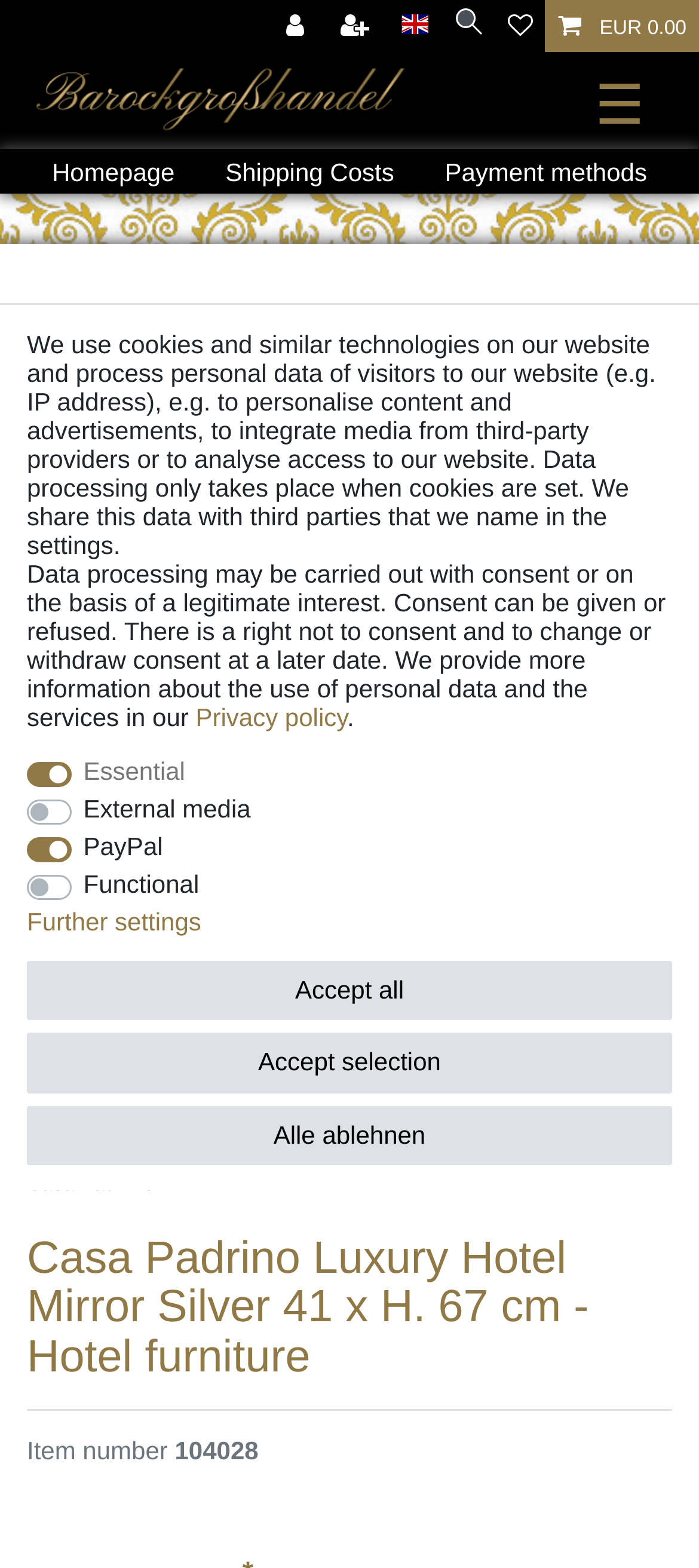Please locate the bounding box coordinates of the element that needs to be clicked to achieve the following instruction: "Search for products". The coordinates should be four float numbers between 0 and 1, i.e., [left, top, right, bottom].

[0.63, 0.0, 0.709, 0.03]